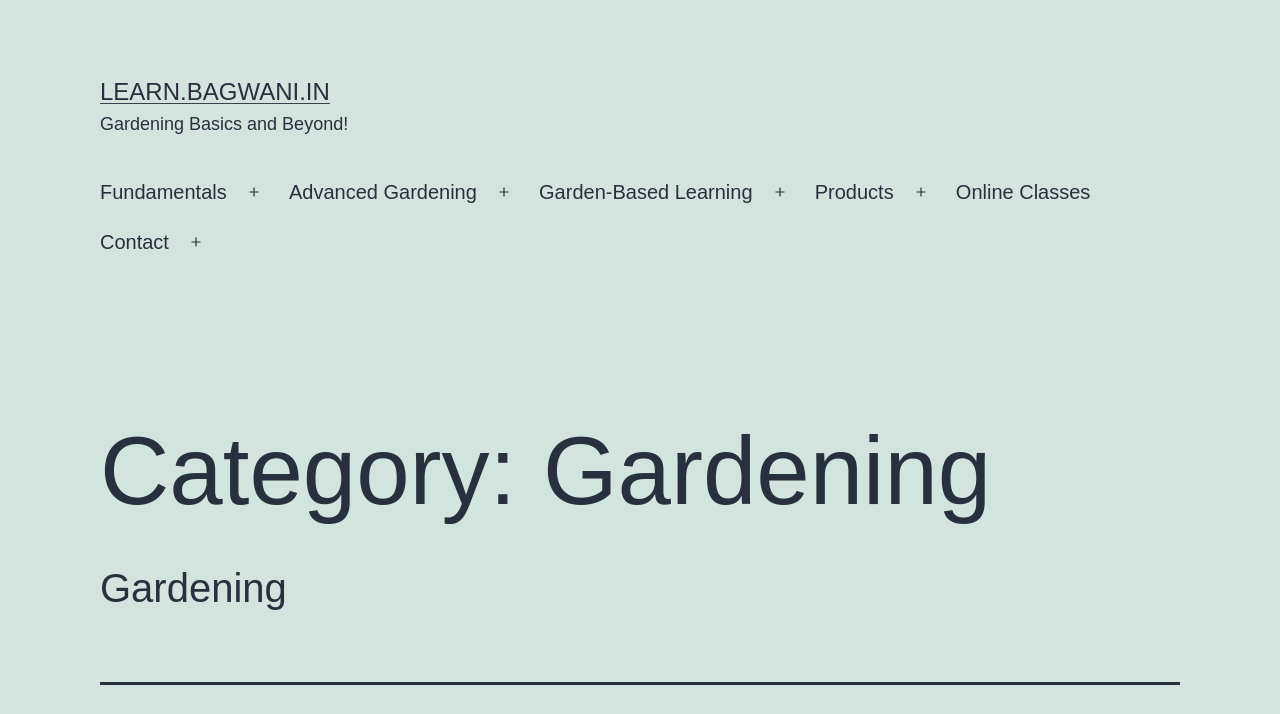Give the bounding box coordinates for the element described as: "Contact".

[0.068, 0.305, 0.142, 0.376]